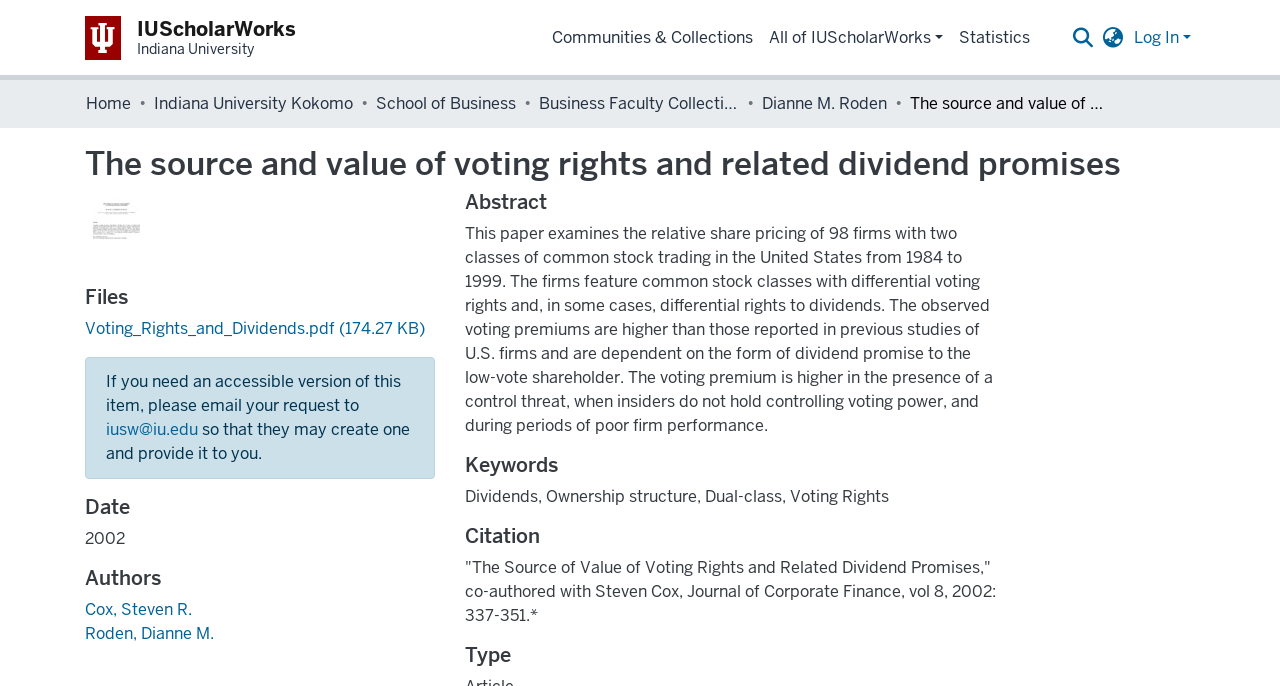Identify the bounding box coordinates of the region that should be clicked to execute the following instruction: "Switch language".

[0.857, 0.038, 0.883, 0.073]